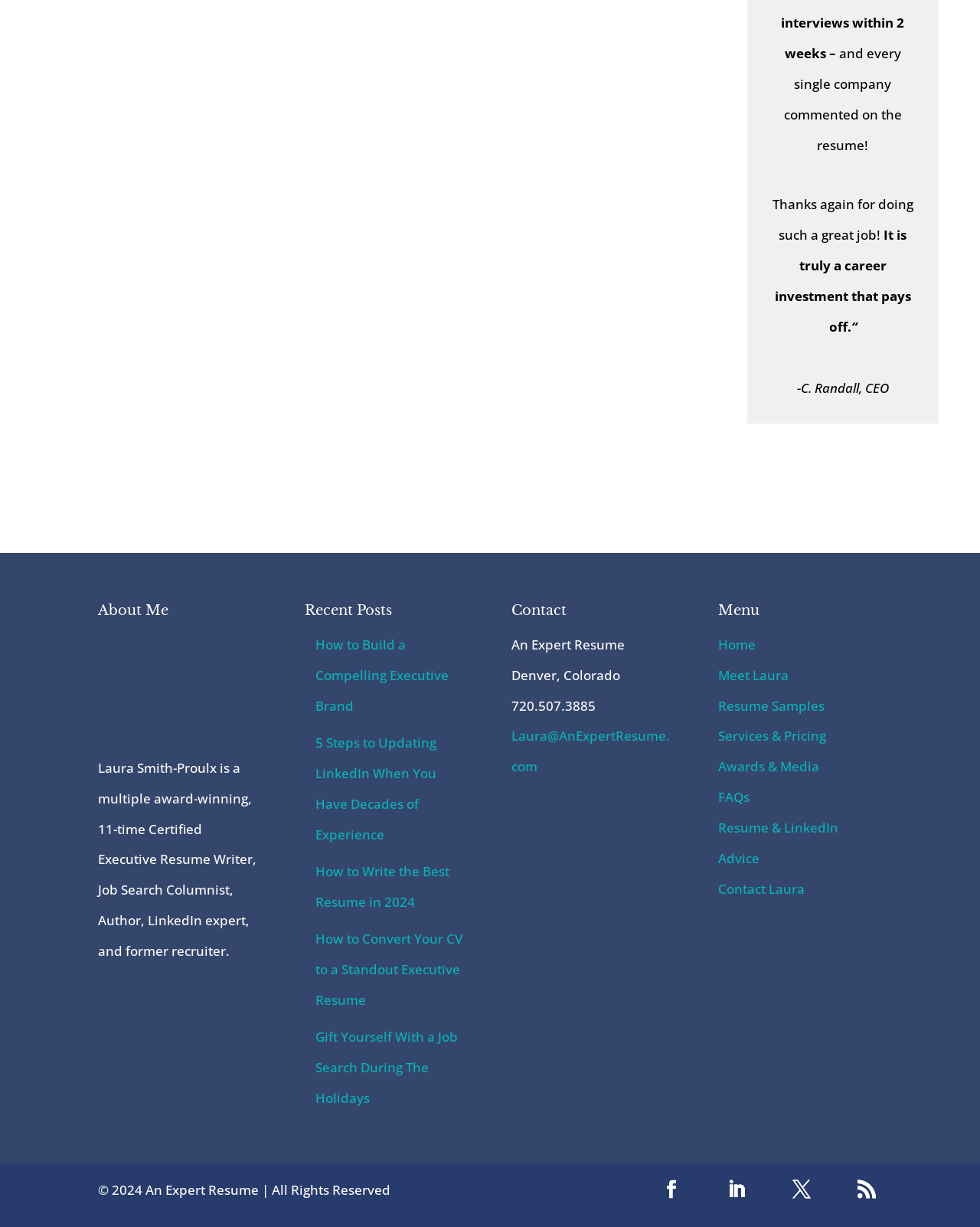What is the author's profession?
Identify the answer in the screenshot and reply with a single word or phrase.

Resume Writer